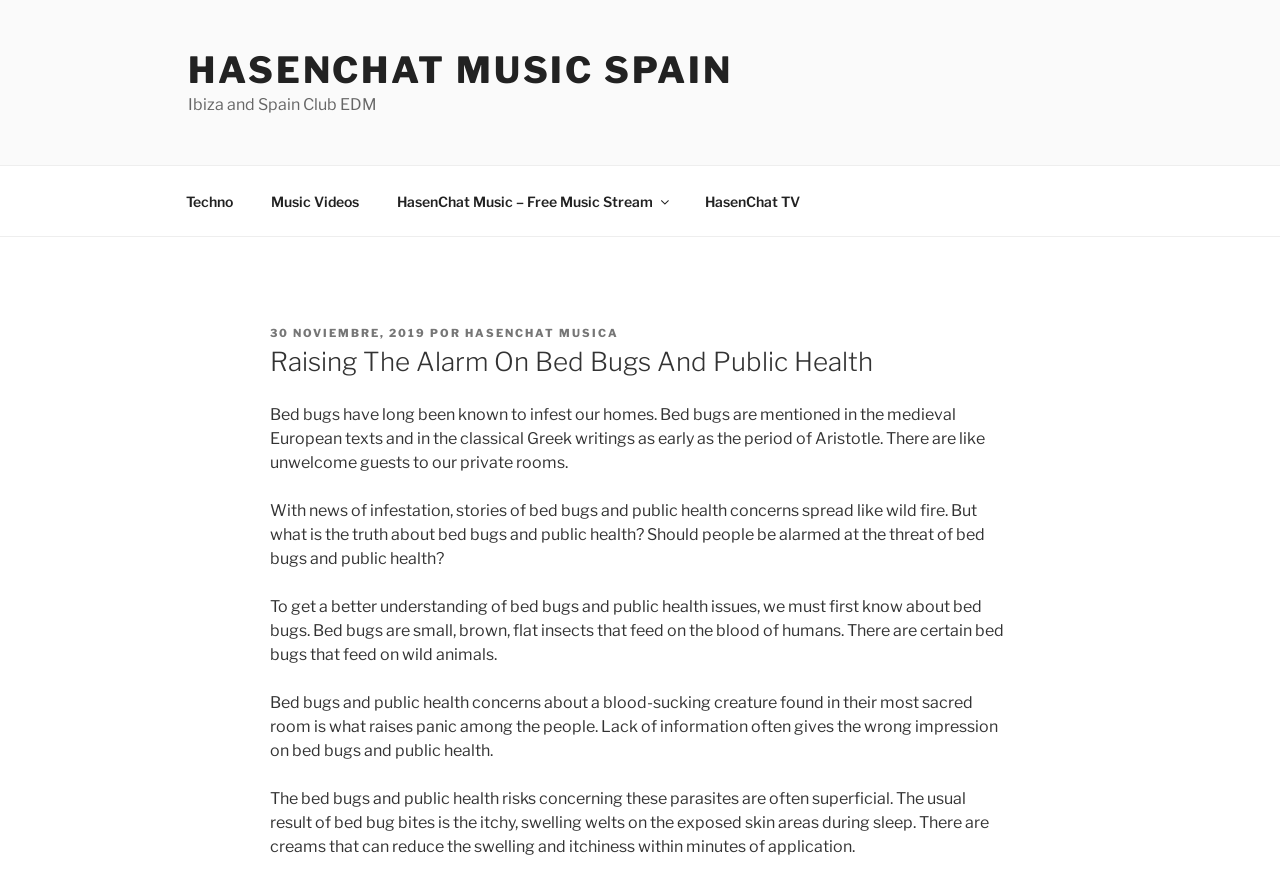What do bed bugs feed on?
Based on the screenshot, give a detailed explanation to answer the question.

According to the article, bed bugs are small, brown, flat insects that feed on the blood of humans, and some species also feed on wild animals.